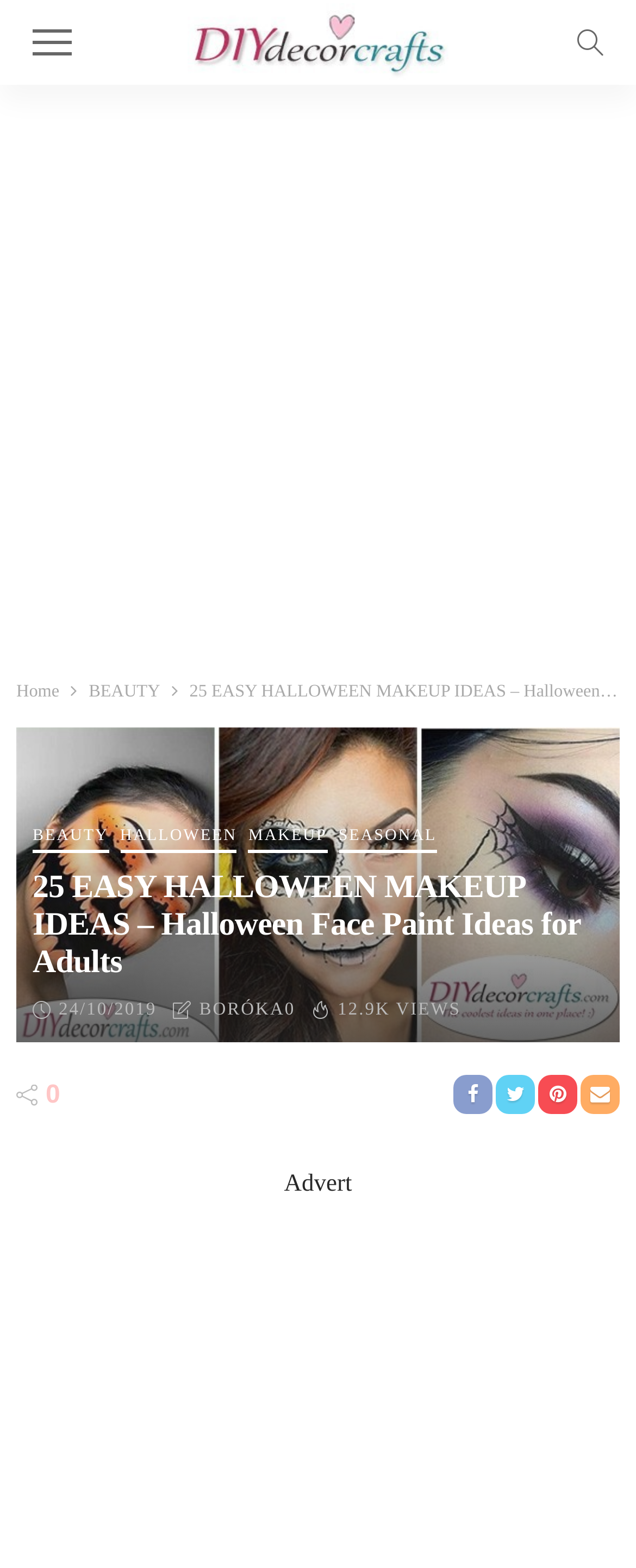Based on the image, provide a detailed and complete answer to the question: 
How many social media links are at the bottom of the webpage?

I counted the number of social media links at the bottom of the webpage by looking at the link elements with the text 'Facebook' and 'Pinterest', which are located at the bottom of the webpage.